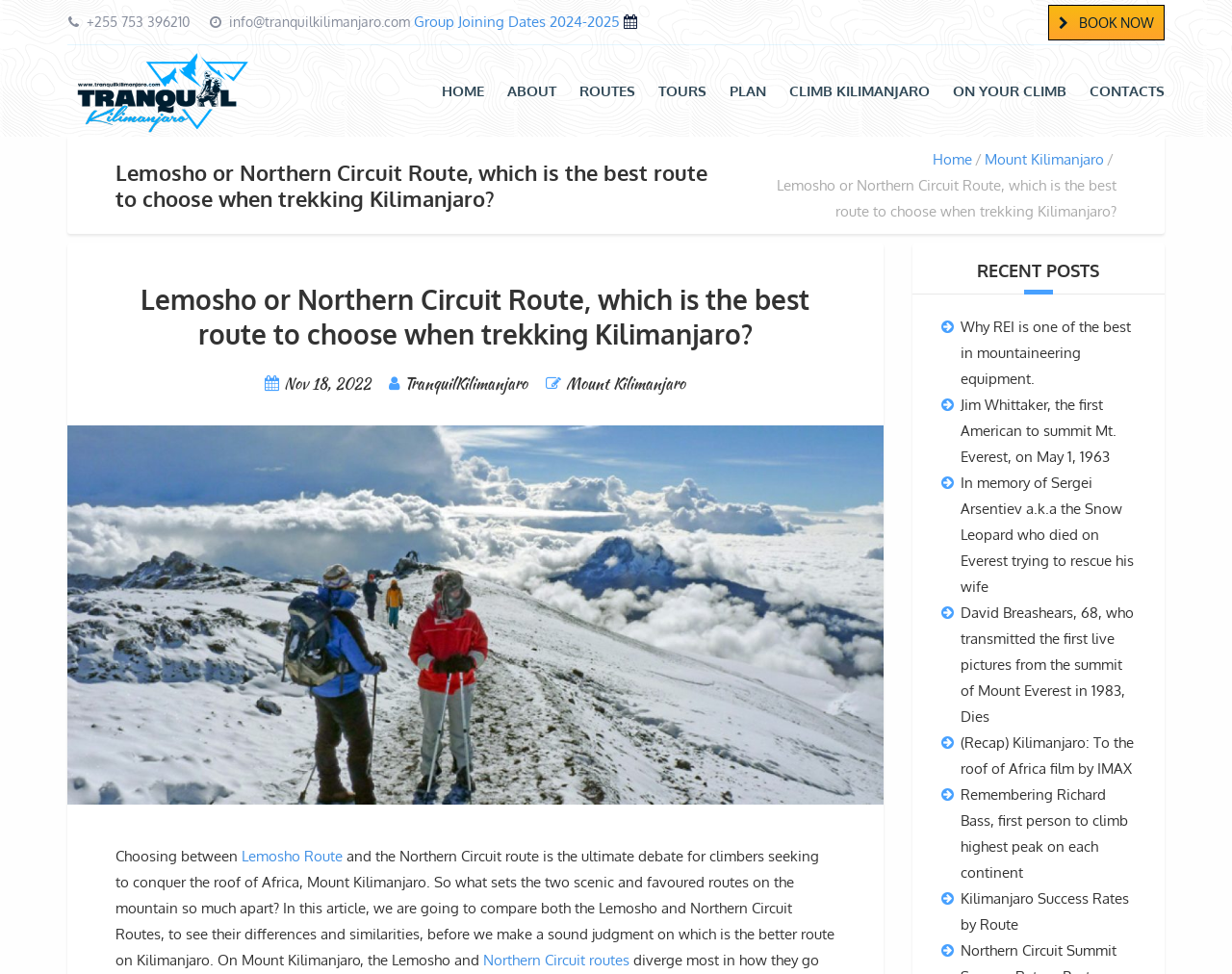What are the two routes being compared in this article?
Answer the question with detailed information derived from the image.

The article is comparing two routes for climbing Mount Kilimanjaro. The two routes are mentioned in the heading 'Lemosho or Northern Circuit Route, which is the best route to choose when trekking Kilimanjaro?' and are also mentioned in the text as 'Lemosho Route' and 'Northern Circuit route'.